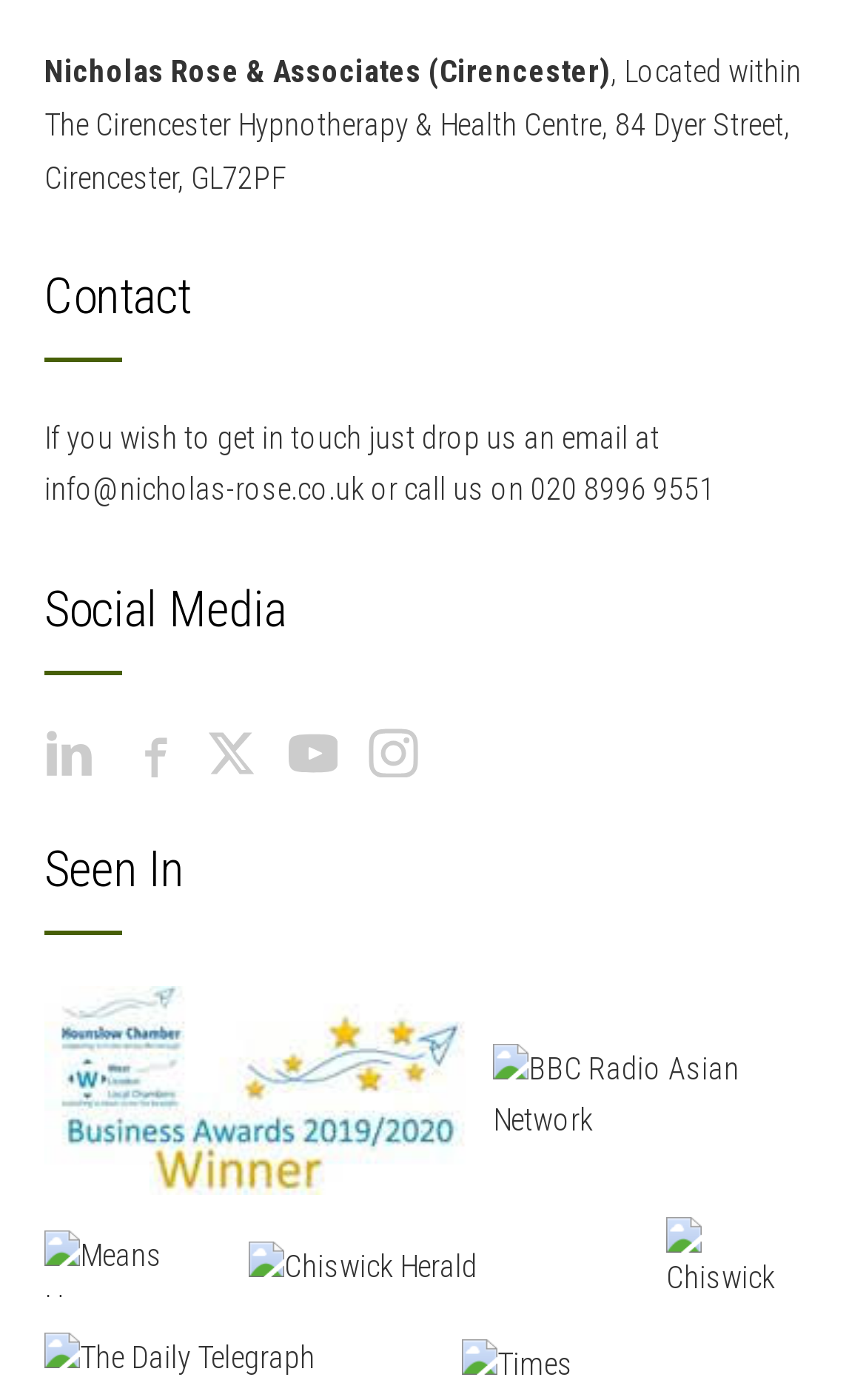Provide the bounding box coordinates for the area that should be clicked to complete the instruction: "Click Contact".

[0.051, 0.191, 0.221, 0.232]